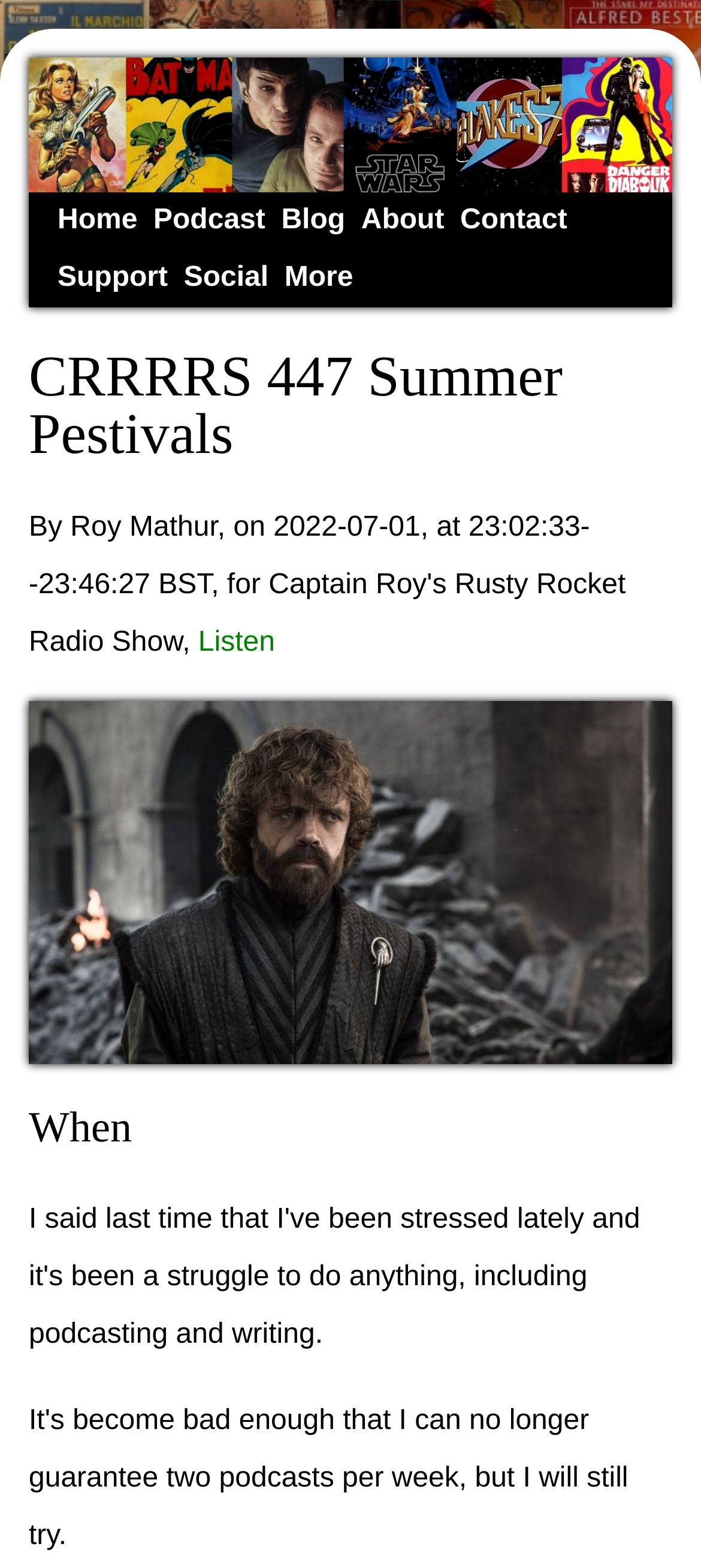Please identify the coordinates of the bounding box for the clickable region that will accomplish this instruction: "listen now".

[0.283, 0.4, 0.392, 0.42]